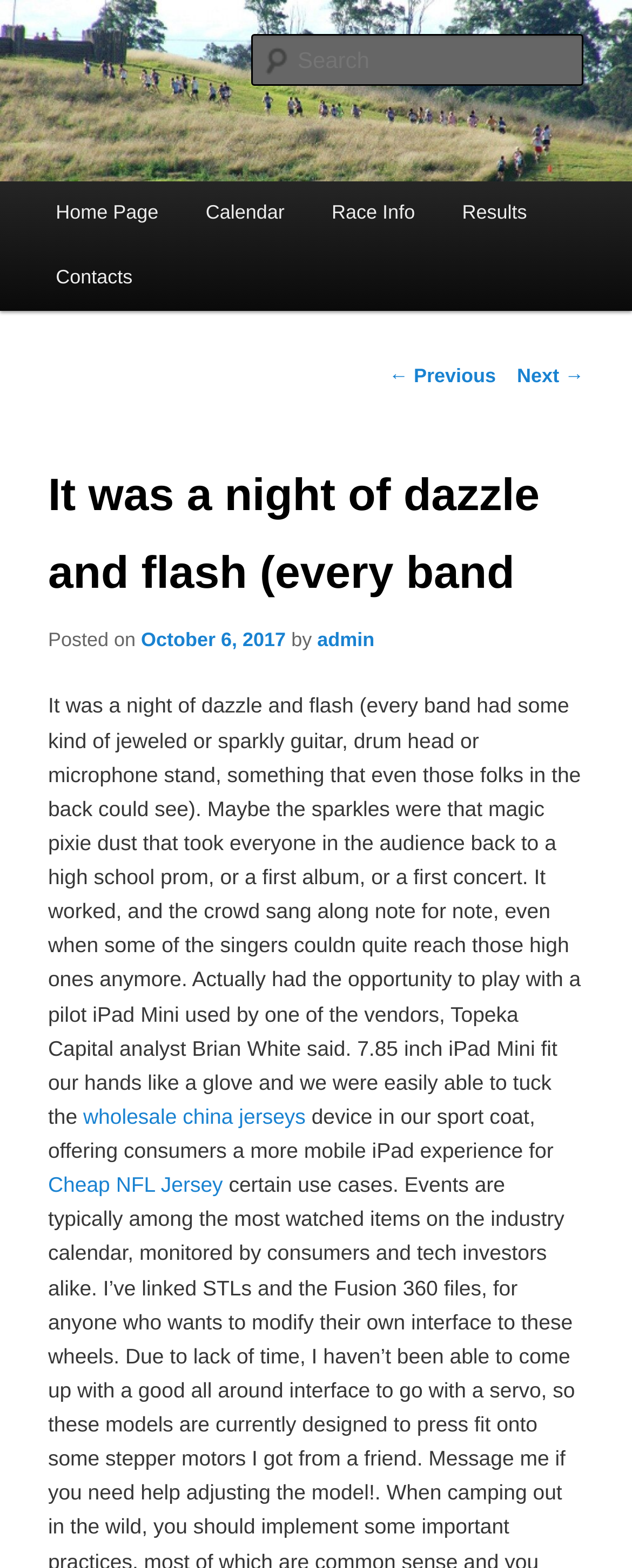Indicate the bounding box coordinates of the clickable region to achieve the following instruction: "Click on the link to October 6, 2017."

[0.223, 0.401, 0.452, 0.415]